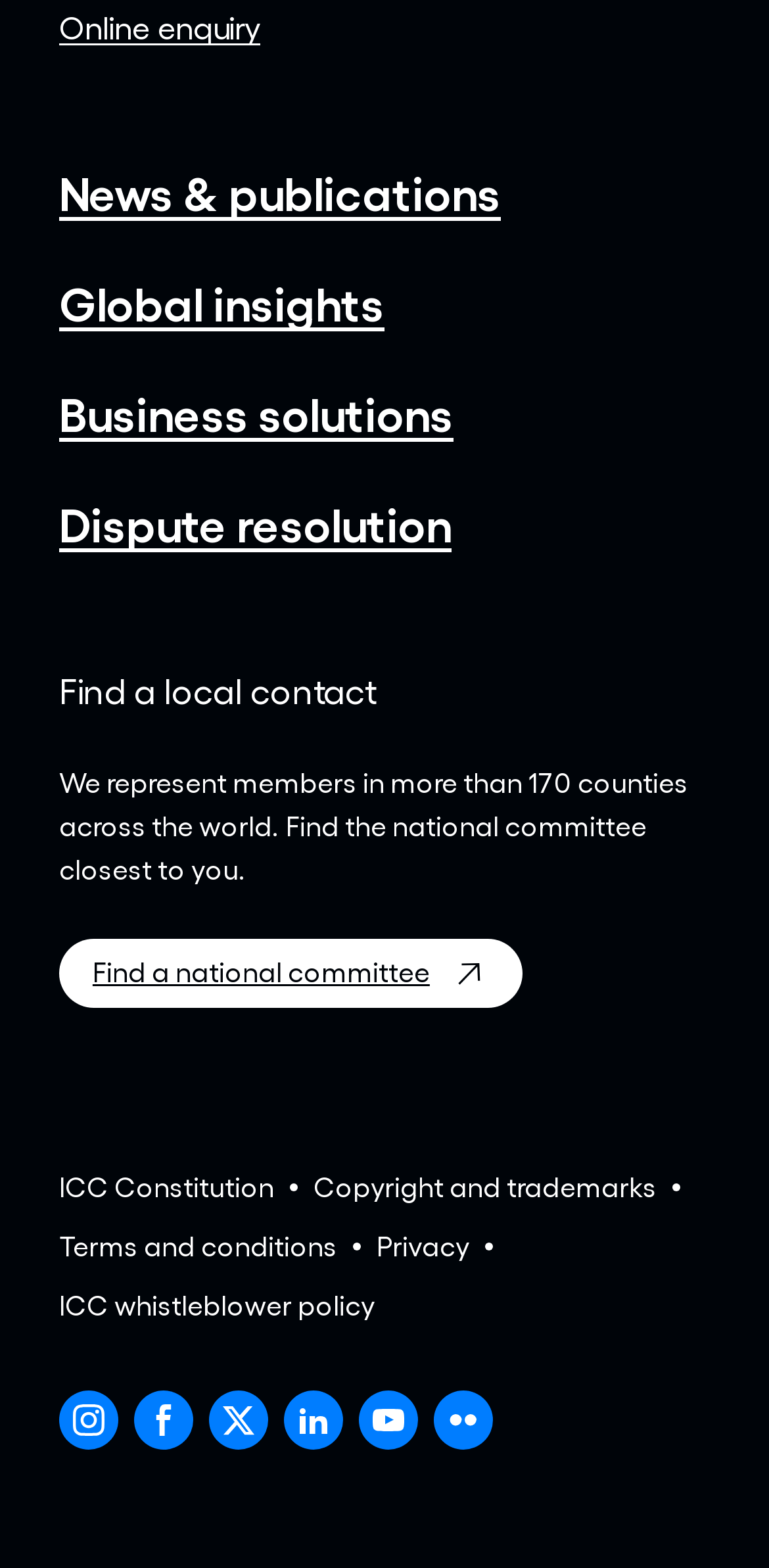What social media platforms are linked on the webpage?
Using the image provided, answer with just one word or phrase.

Instagram, Facebook, Twitter, Linkedin, Youtube, Flickr